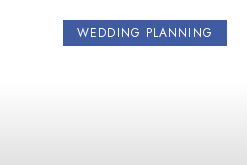Give a thorough caption of the image, focusing on all visible elements.

The image features a prominent header stating "WEDDING PLANNING" in white text on a deep blue background. This visually striking design is commonly used in blog posts or articles related to wedding organization, indicating a focus on themes such as budgeting, guest lists, and event coordination. Below the header, a smooth gradient transitions from white to an unobtrusive gray, enhancing the overall aesthetic and drawing attention to the important topic of wedding planning. This image is likely part of a larger guide or resource aimed at helping couples navigate the complexities of planning their special day.